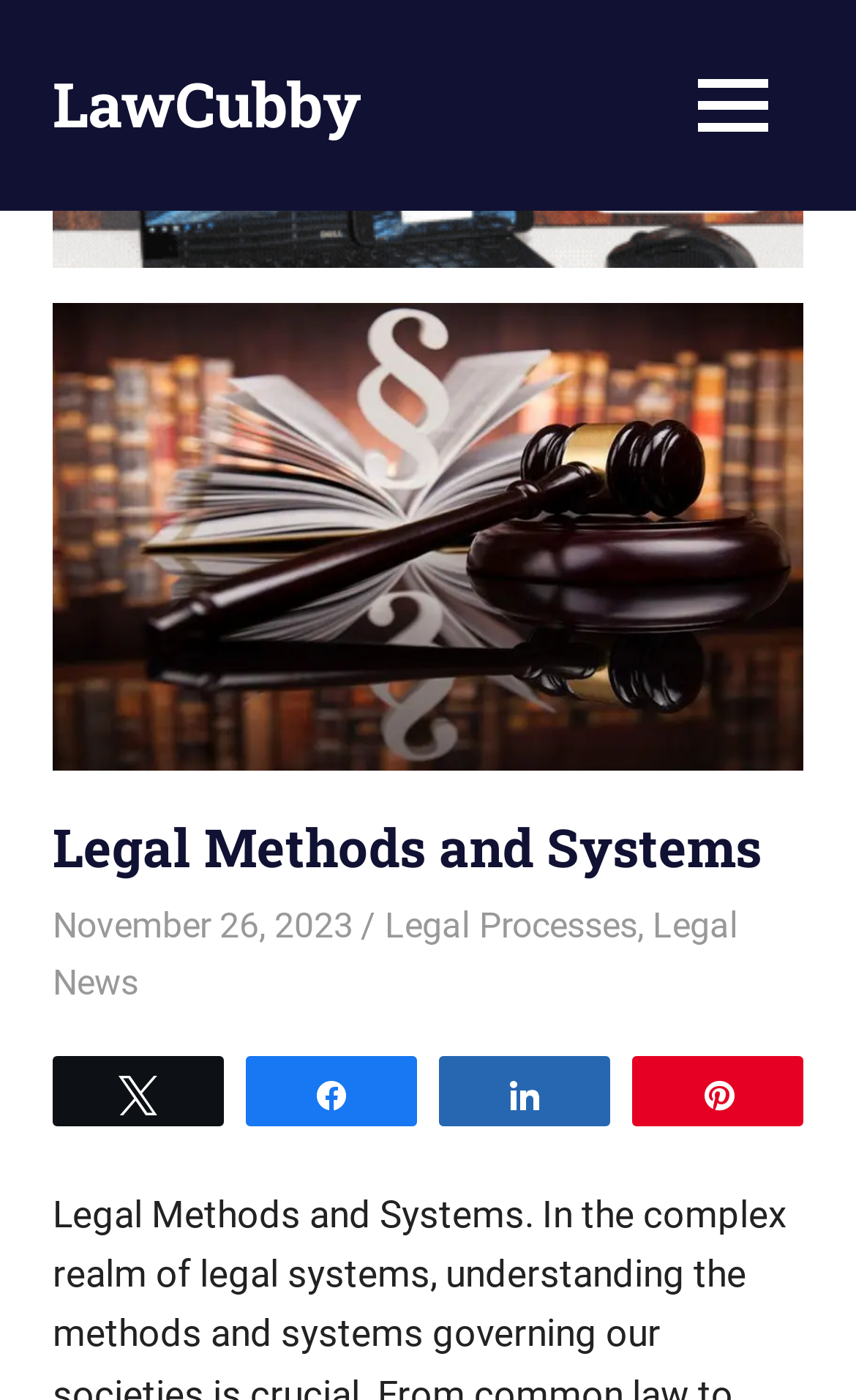Please identify the bounding box coordinates of the element I should click to complete this instruction: 'Share on Twitter'. The coordinates should be given as four float numbers between 0 and 1, like this: [left, top, right, bottom].

[0.064, 0.755, 0.259, 0.802]